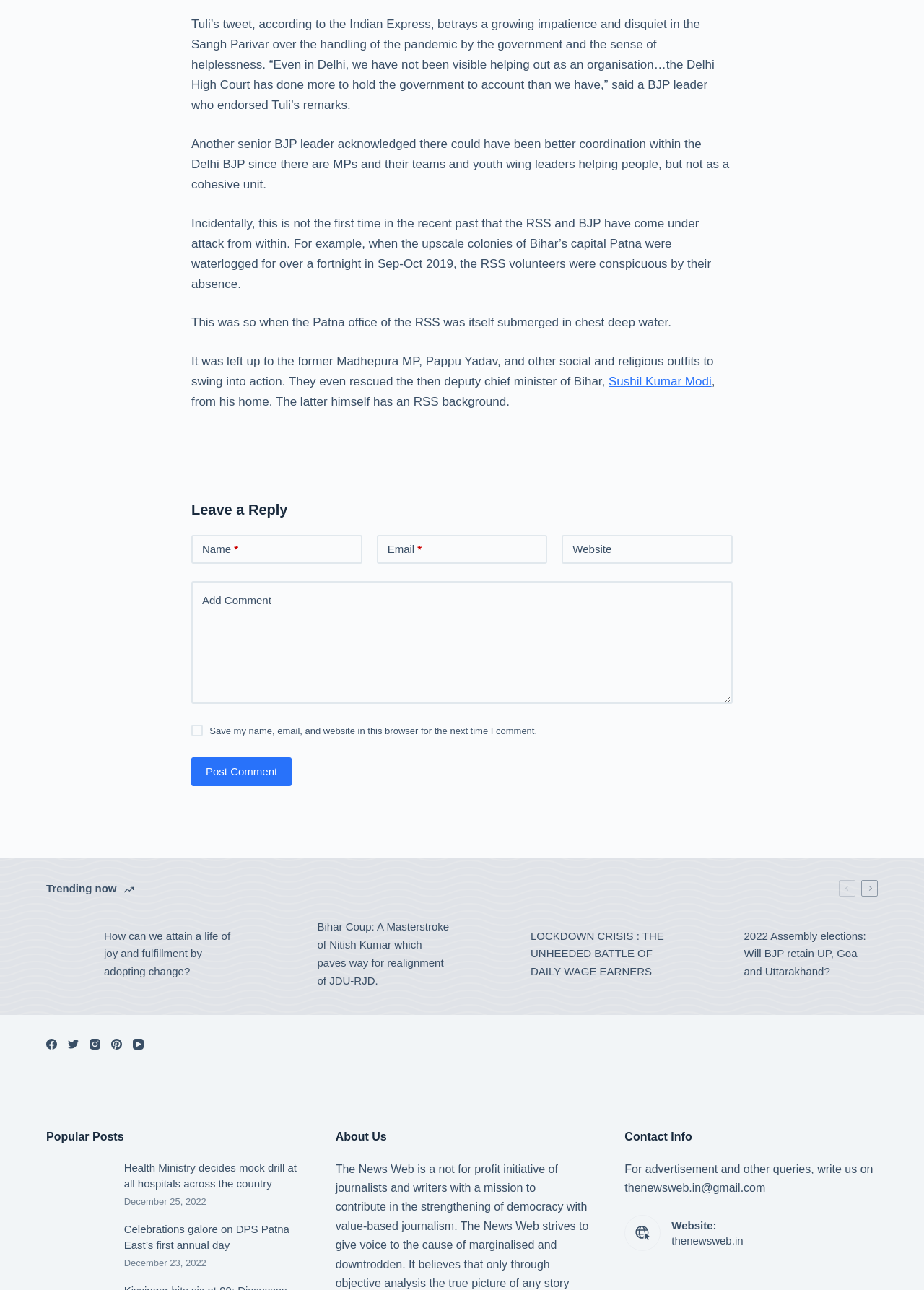Please specify the coordinates of the bounding box for the element that should be clicked to carry out this instruction: "Read the trending article 'Change is inevitable for personal growth and success--Shams Khan'". The coordinates must be four float numbers between 0 and 1, formatted as [left, top, right, bottom].

[0.05, 0.712, 0.257, 0.767]